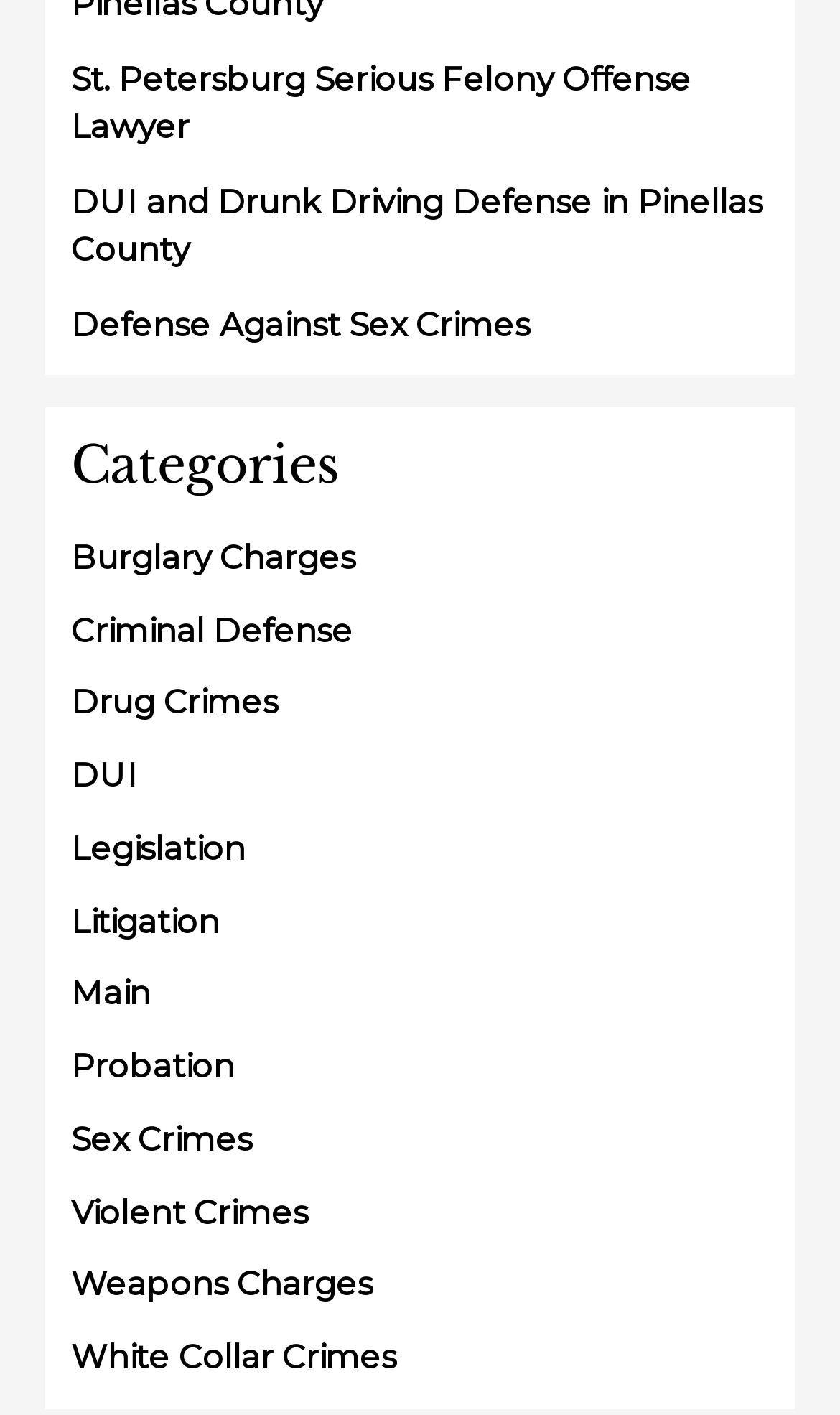Answer the question with a single word or phrase: 
How many categories of crimes are listed on this webpage?

12